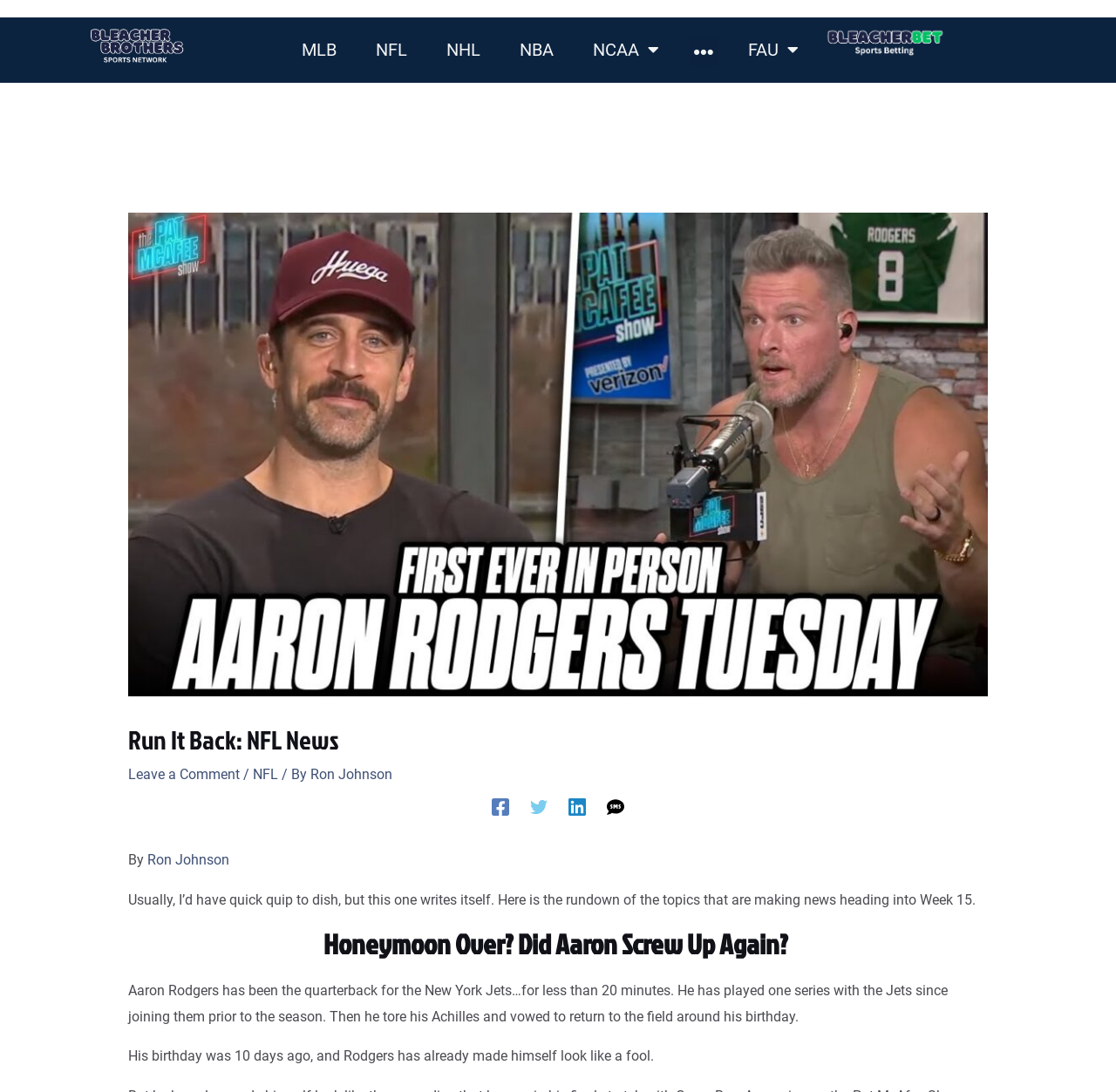Answer the question briefly using a single word or phrase: 
What is the topic of the article?

Aaron Rodgers and NFL